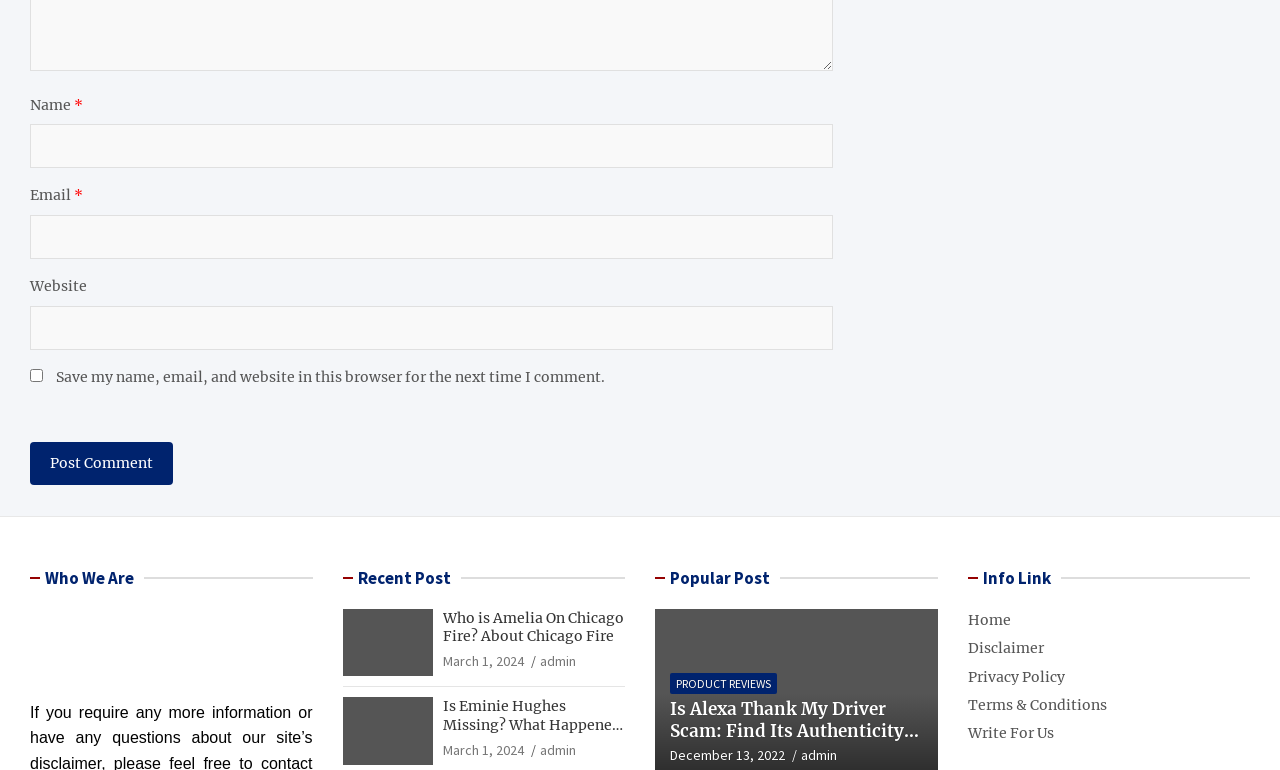Find and specify the bounding box coordinates that correspond to the clickable region for the instruction: "Read the article 'Who is Amelia On Chicago Fire?'".

[0.346, 0.791, 0.488, 0.838]